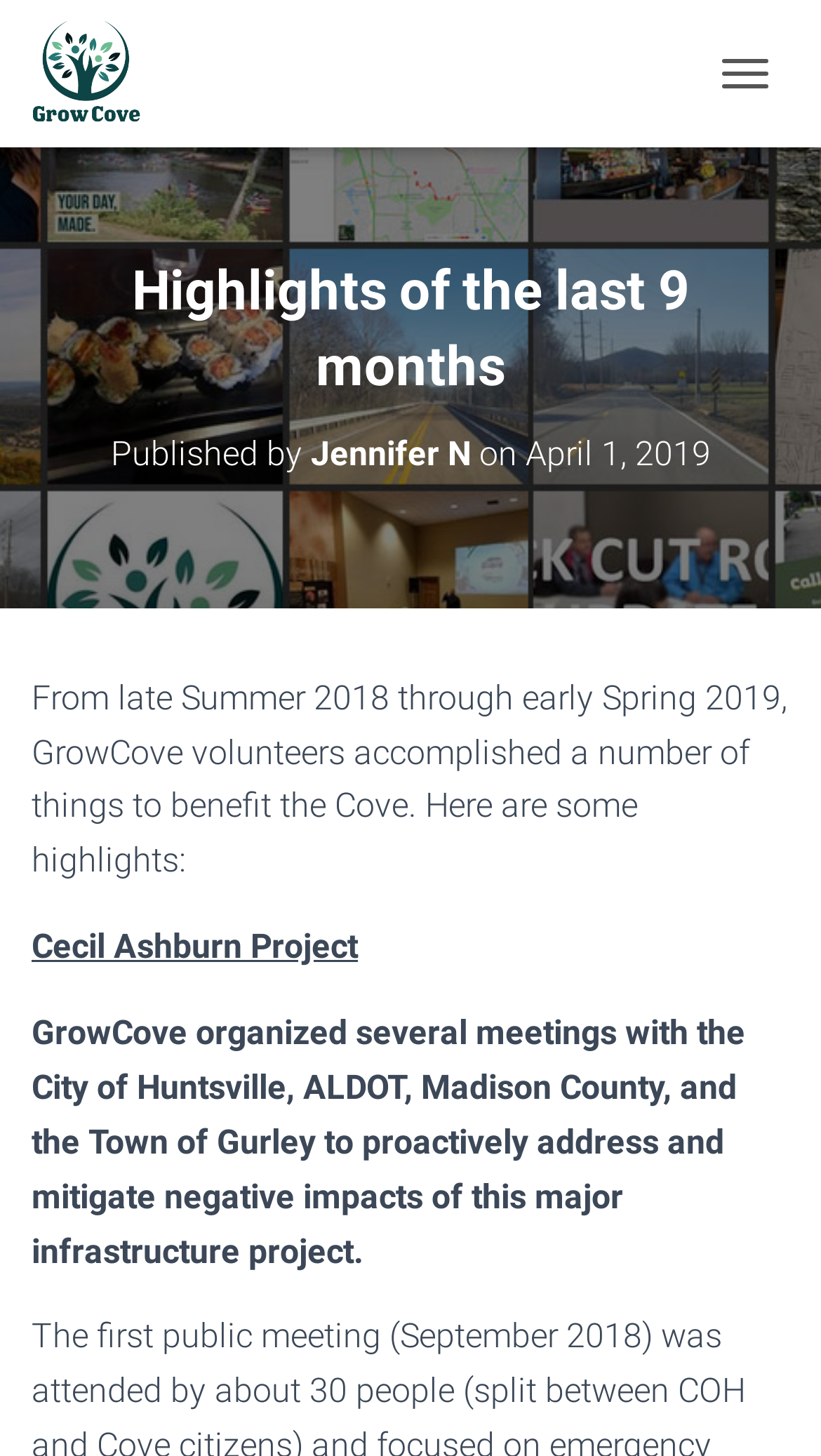Provide the bounding box coordinates of the HTML element this sentence describes: "Toggle Navigation". The bounding box coordinates consist of four float numbers between 0 and 1, i.e., [left, top, right, bottom].

[0.854, 0.027, 0.962, 0.074]